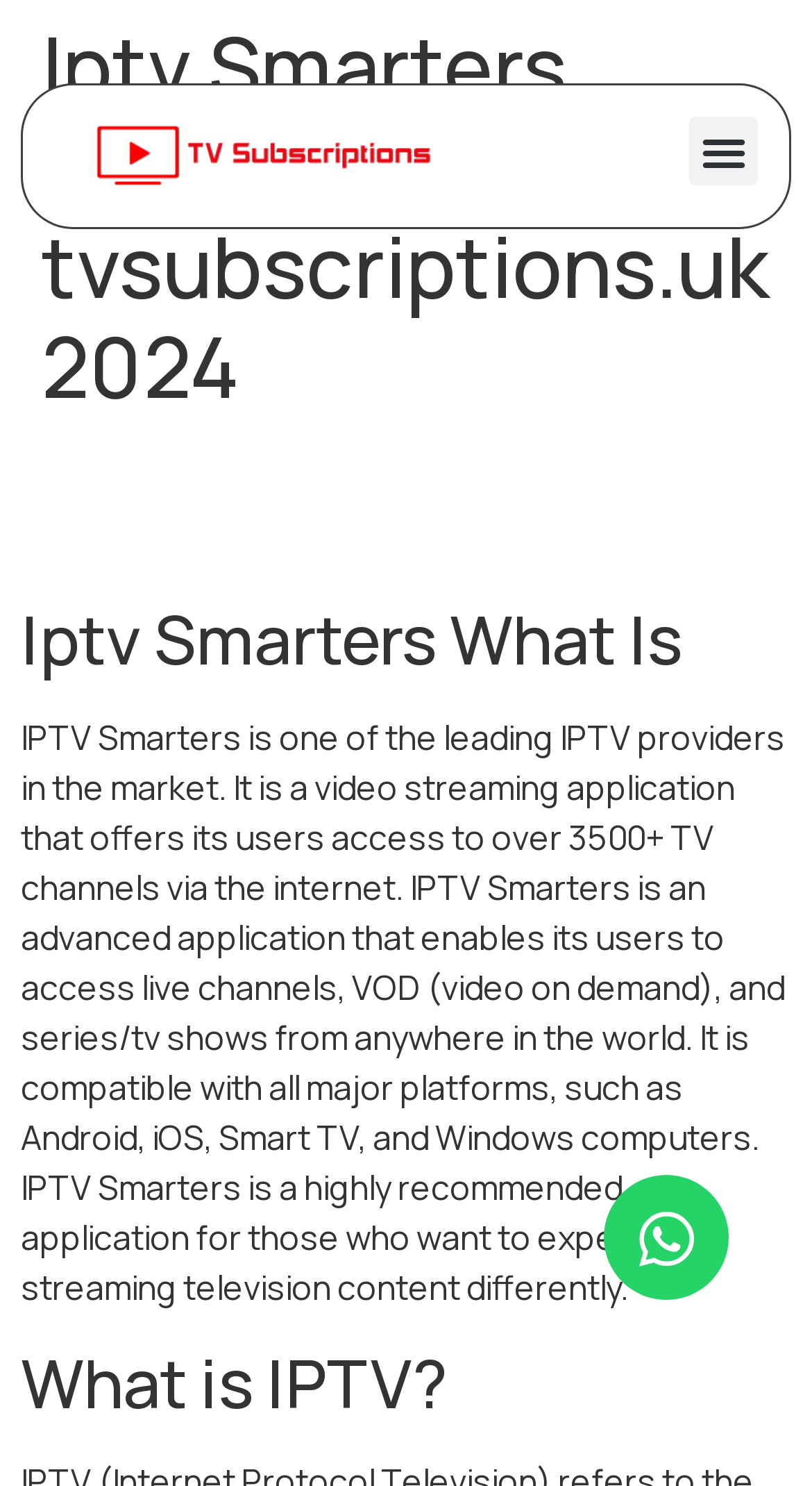Given the content of the image, can you provide a detailed answer to the question?
What platforms is IPTV Smarters compatible with?

Based on the webpage content, IPTV Smarters is compatible with all major platforms, including Android, iOS, Smart TV, and Windows computers.